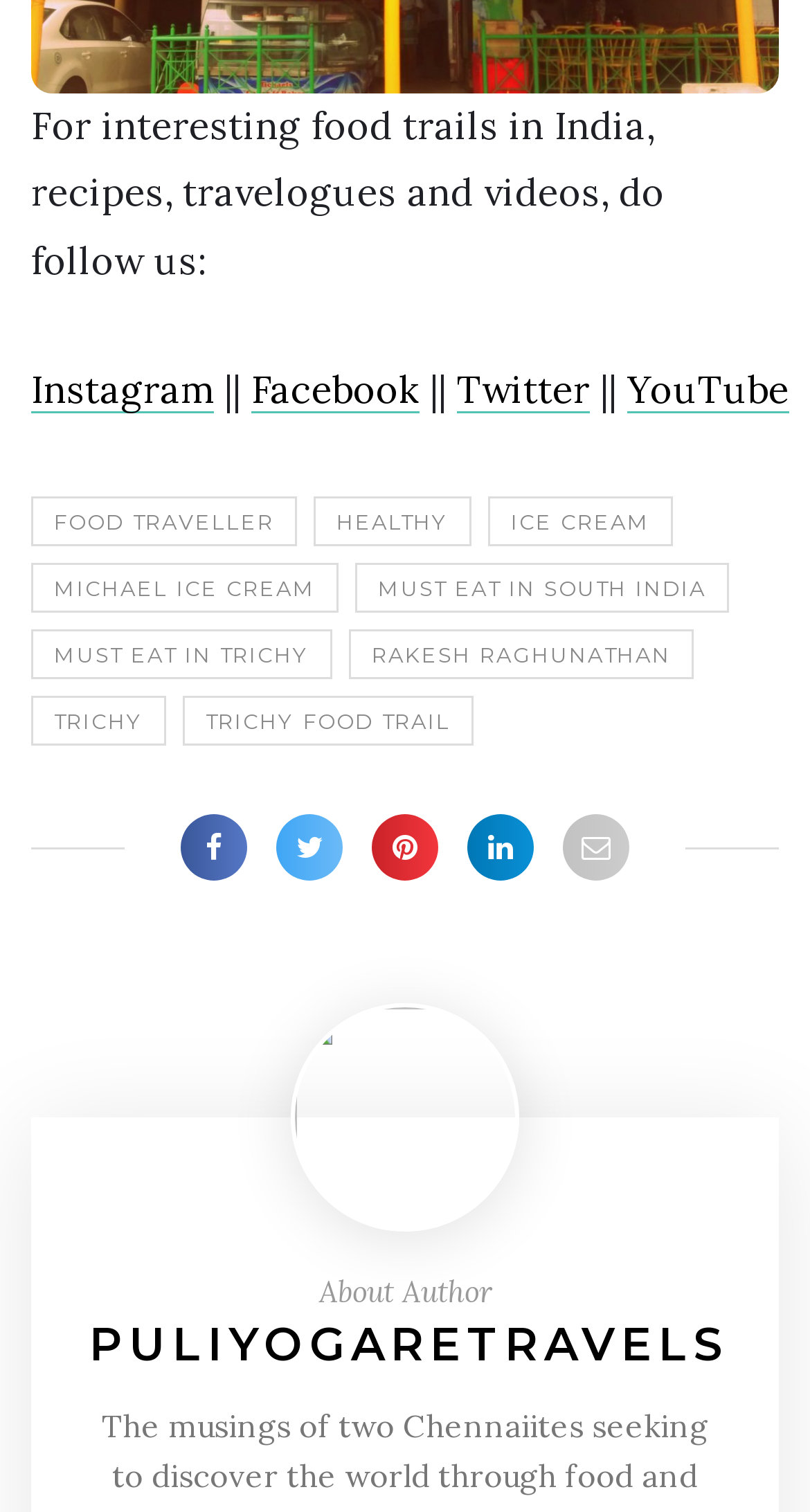What is the name of the blog or website?
Utilize the information in the image to give a detailed answer to the question.

I found the heading 'PULIYOGARETRAVELS' on the webpage, which is likely to be the name of the blog or website.